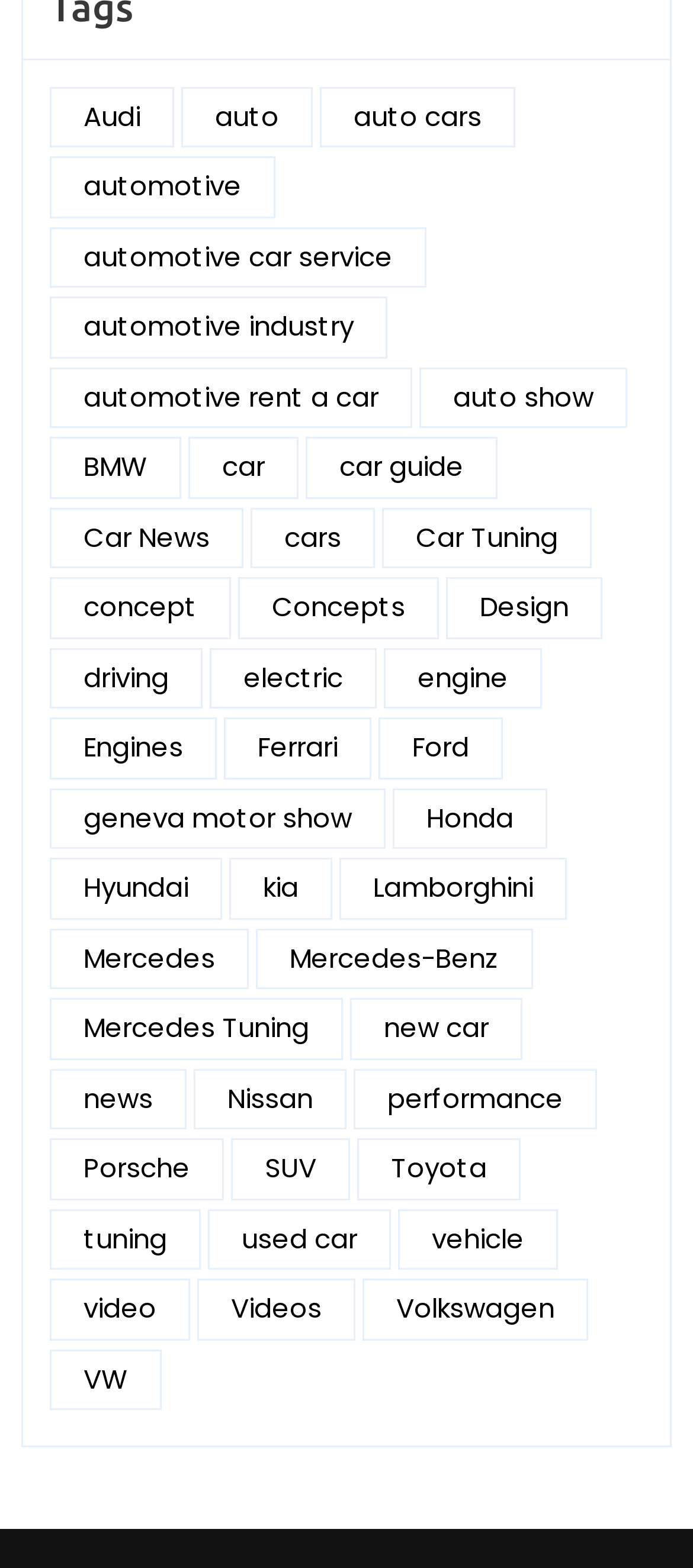Please determine the bounding box coordinates of the element's region to click in order to carry out the following instruction: "Click on Audi". The coordinates should be four float numbers between 0 and 1, i.e., [left, top, right, bottom].

[0.072, 0.055, 0.251, 0.094]